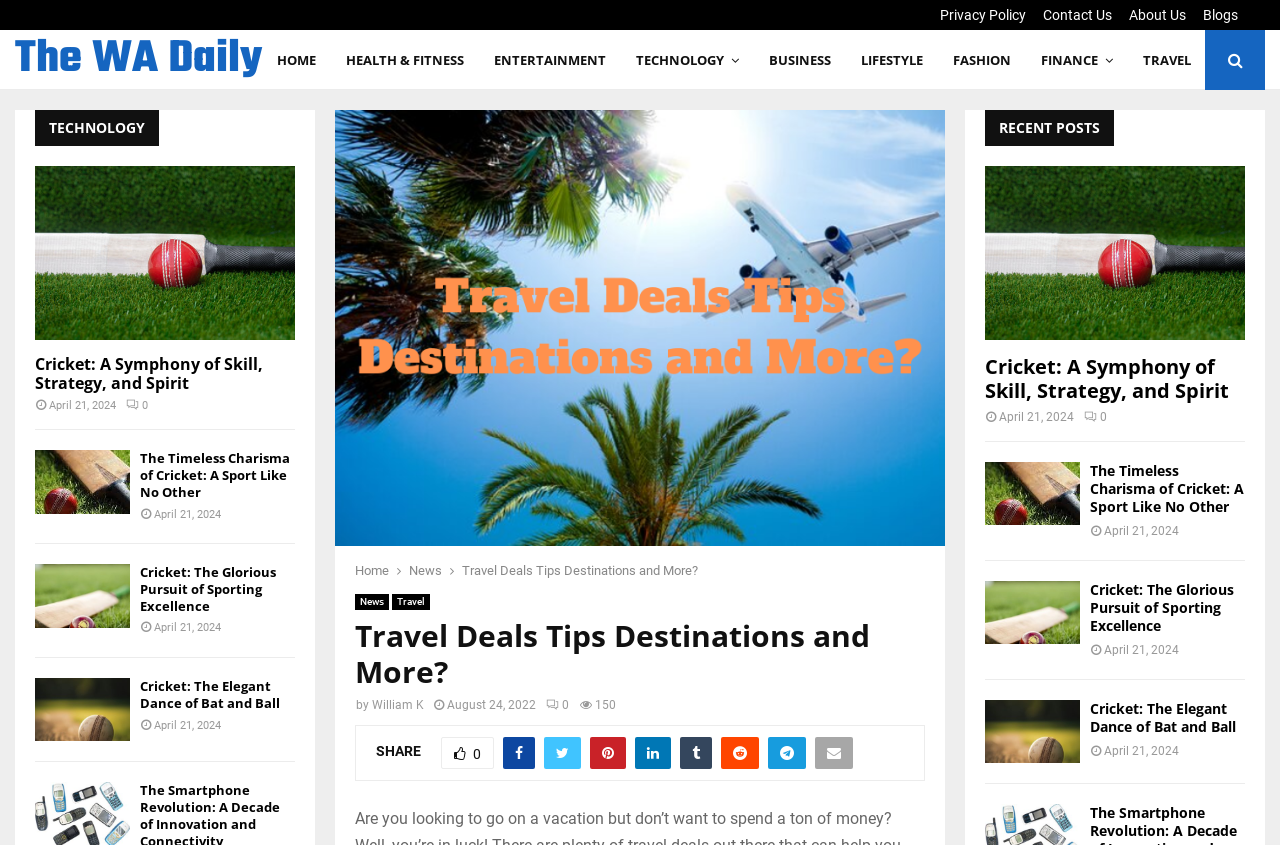Identify and provide the text content of the webpage's primary headline.

Travel Deals Tips Destinations and More?